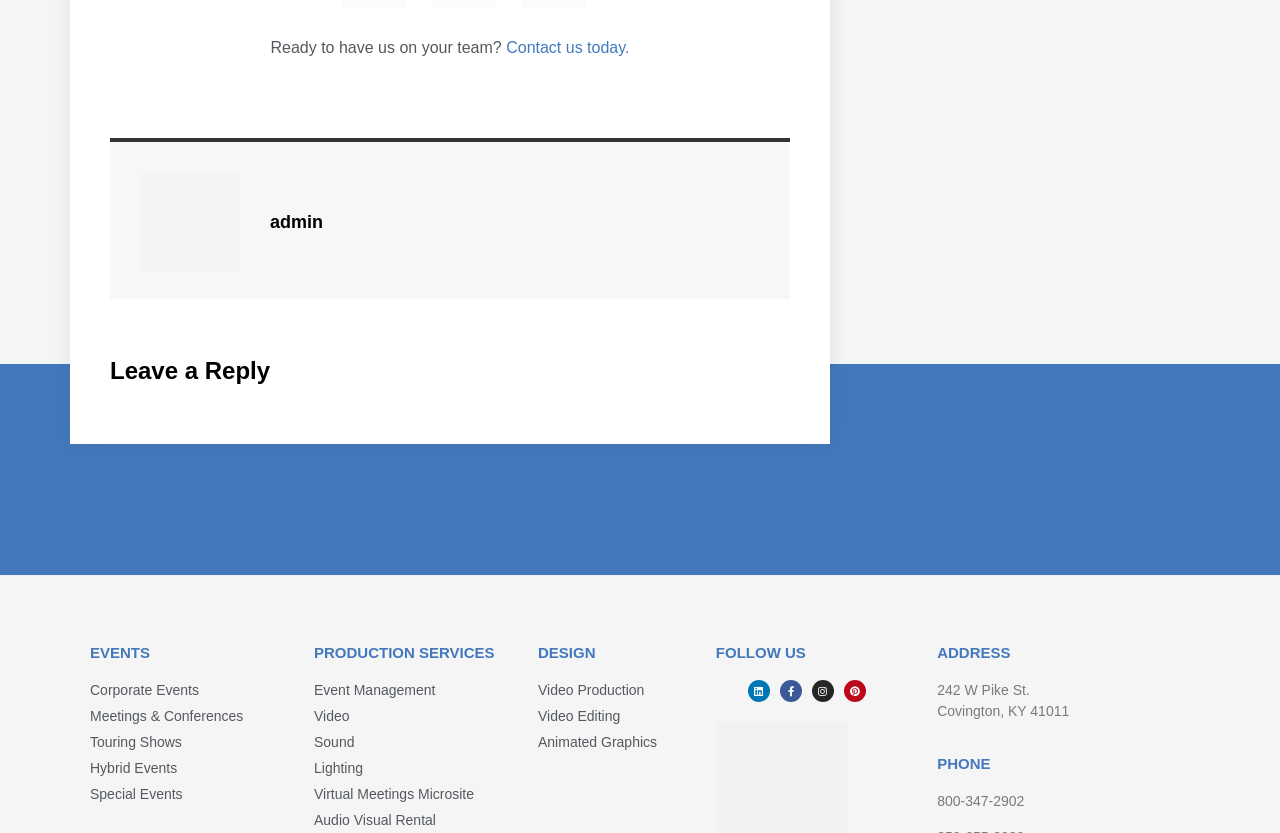Locate the bounding box coordinates of the area that needs to be clicked to fulfill the following instruction: "Call 800-347-2902". The coordinates should be in the format of four float numbers between 0 and 1, namely [left, top, right, bottom].

[0.732, 0.952, 0.8, 0.971]